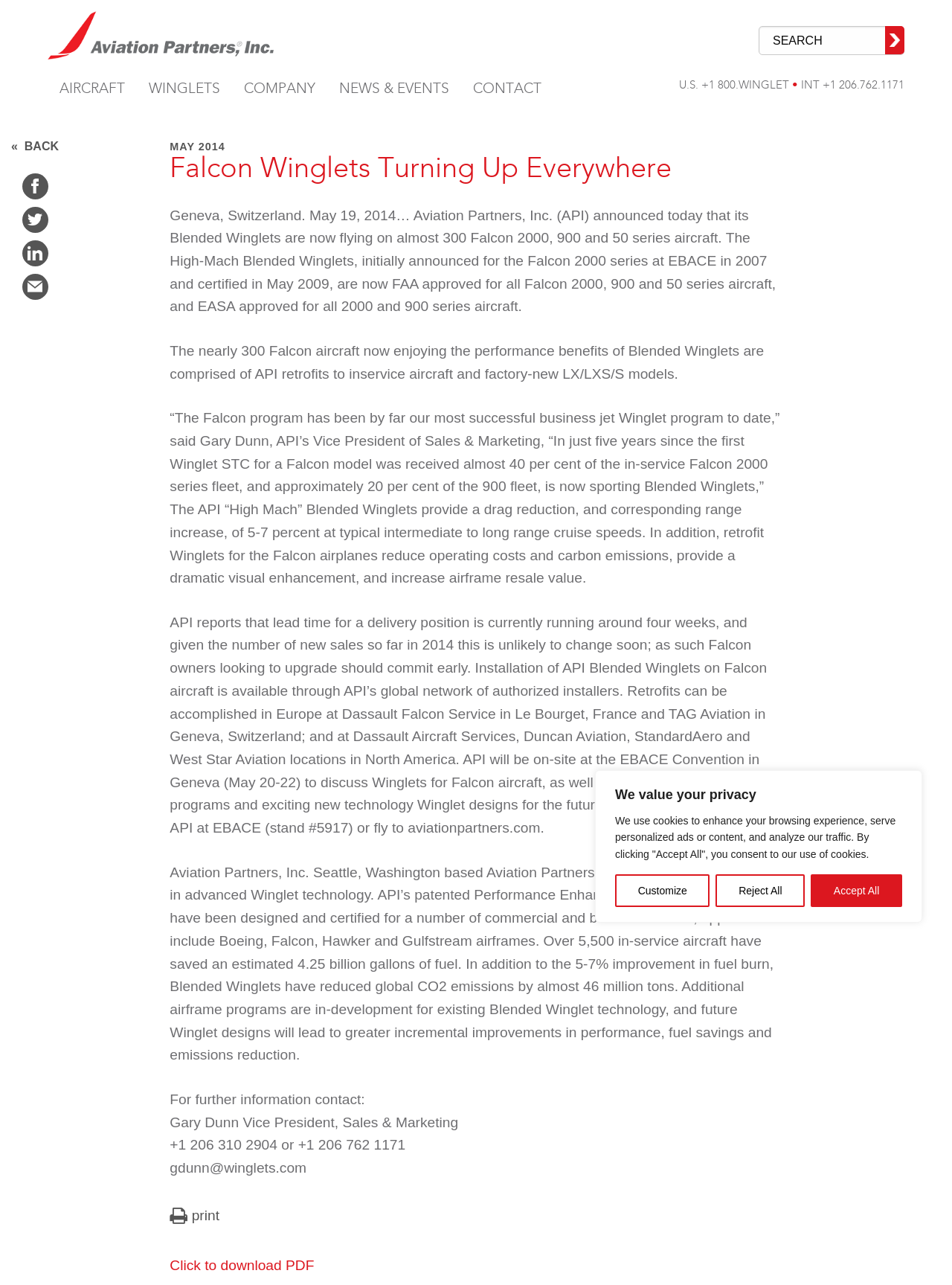Analyze the image and provide a detailed answer to the question: What is the company name mentioned in the webpage?

I found the company name 'Aviation Partners, Inc.' in the webpage content, specifically in the sentence 'Geneva, Switzerland. May 19, 2014… Aviation Partners, Inc. (API) announced today that its Blended Winglets are now flying on almost 300 Falcon 2000, 900 and 50 series aircraft.'